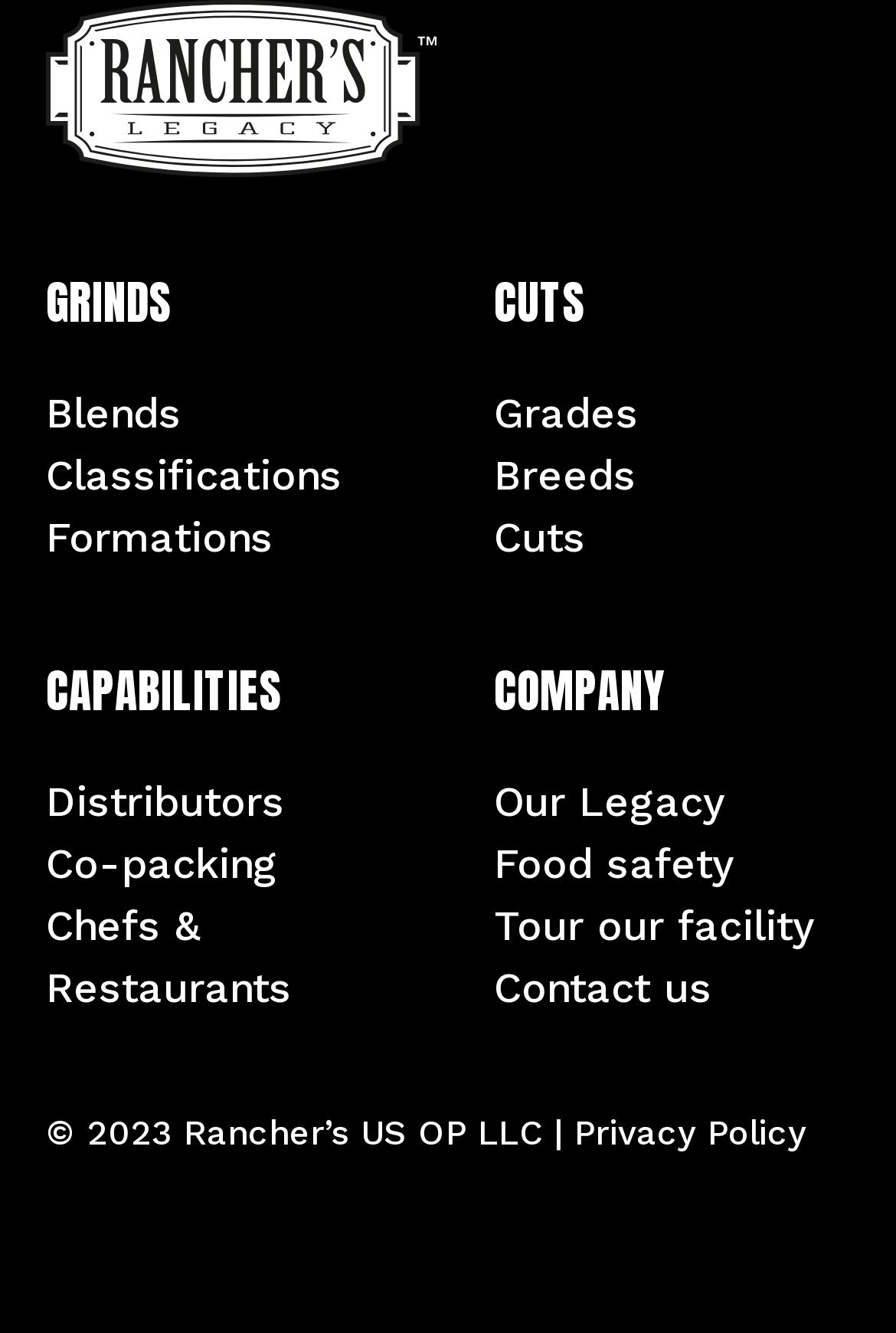Please specify the bounding box coordinates of the region to click in order to perform the following instruction: "Contact us".

[0.551, 0.722, 0.795, 0.758]